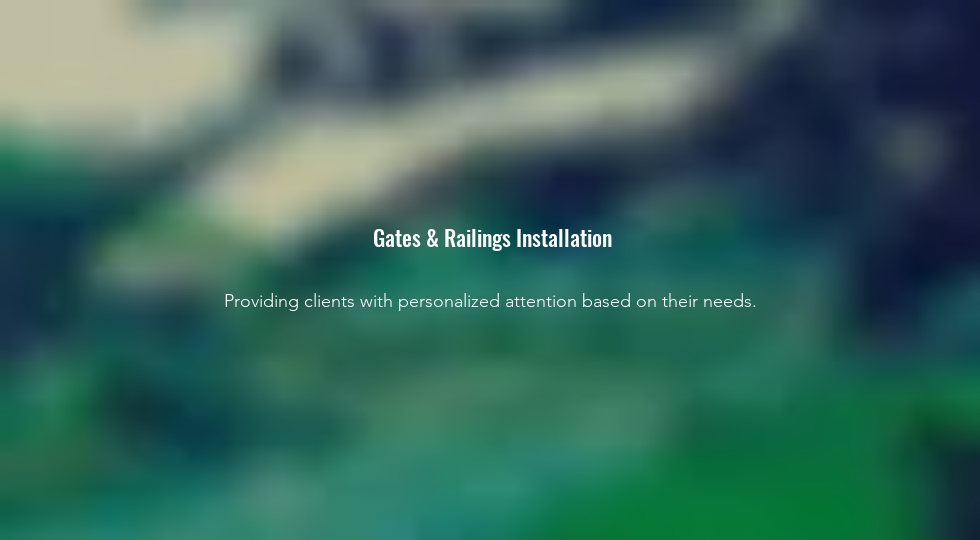What is emphasized in the tagline?
Please interpret the details in the image and answer the question thoroughly.

The tagline accompanying the heading emphasizes the personalized attention provided to clients based on their individual needs. This suggests that the service is tailored to meet the specific requirements of each customer.